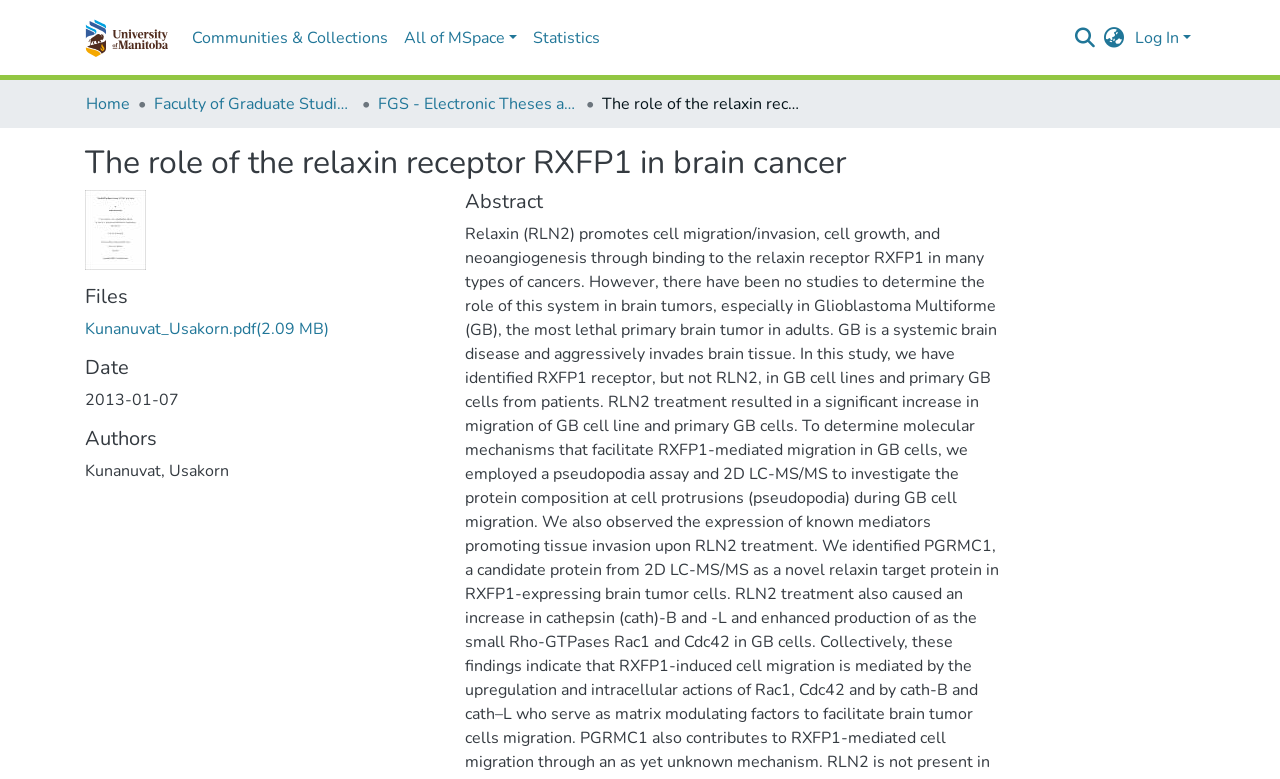What is the date of the publication?
From the image, provide a succinct answer in one word or a short phrase.

2013-01-07